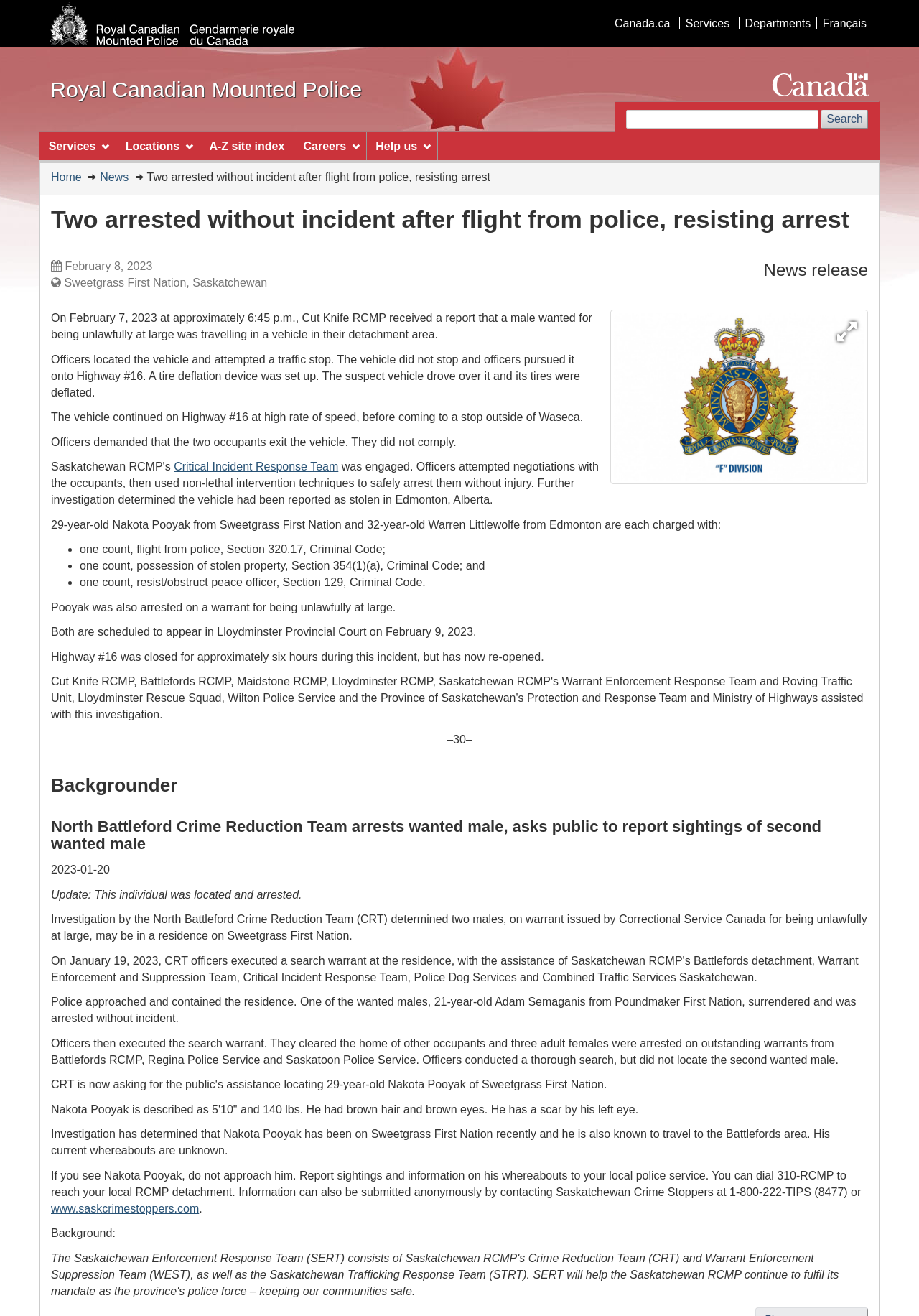Use the information in the screenshot to answer the question comprehensively: What is the name of the police force?

I found the answer by looking at the image with the description 'Royal Canadian Mounted Police' at the top of the webpage, which suggests that it is the logo of the police force.